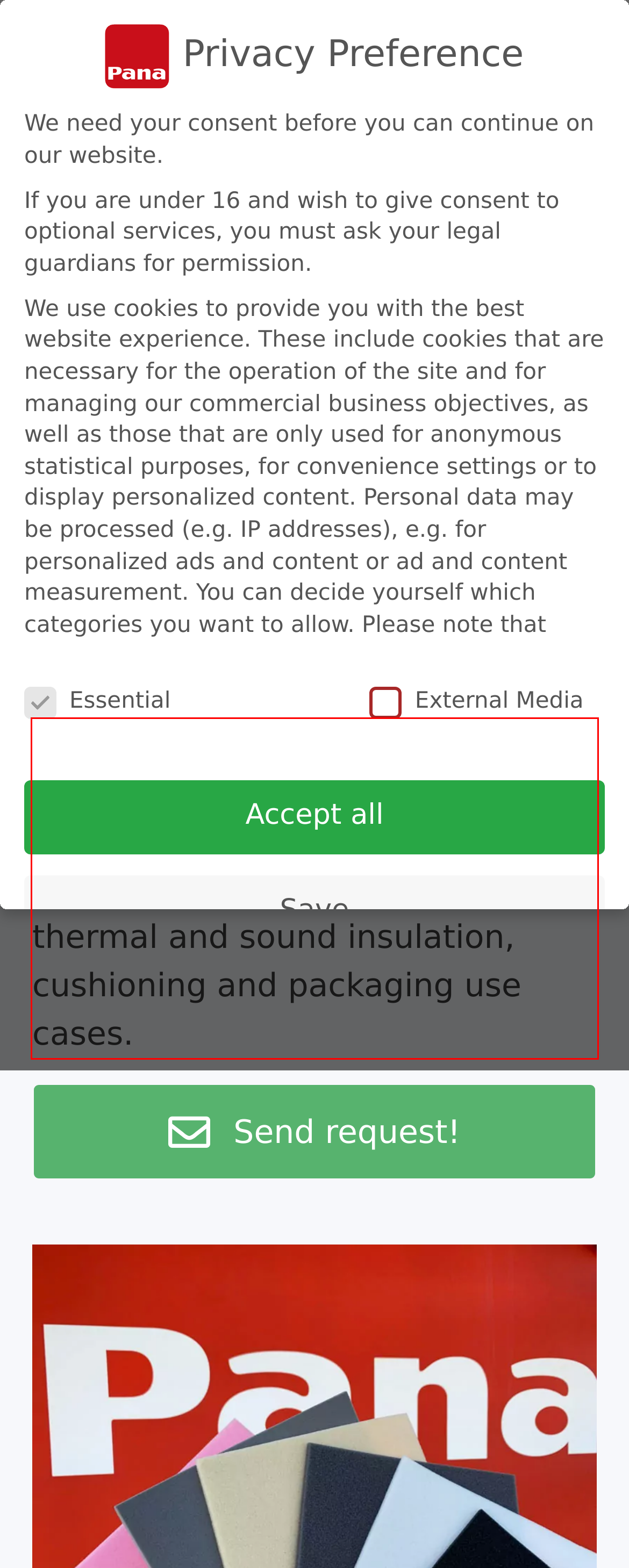Analyze the red bounding box in the provided webpage screenshot and generate the text content contained within.

Due to their many technical properties, our polyurethane foams are used in a wide variety of industries - including in sealing, thermal and sound insulation, cushioning and packaging use cases.